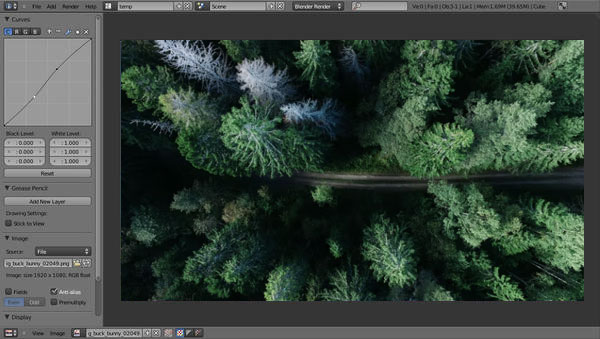Give a complete and detailed account of the image.

The image showcases a captivating aerial view of a lush forest, highlighting a rich tapestry of greenery with diverse tree species. The dense canopy is interspersed with patches of lighter foliage, suggesting a mix of conifers and broadleaf trees. A winding dirt road cuts through the landscape, providing a sense of scale and a pathway for exploration amidst the vibrant natural setting. This visualization is typically associated with Blender, a renowned 3D software used for creating stunning graphics and animations. The interface elements visible in the image suggest a workspace where users can manipulate and enhance visual elements, emphasizing Blender's powerful capabilities in digital content creation.